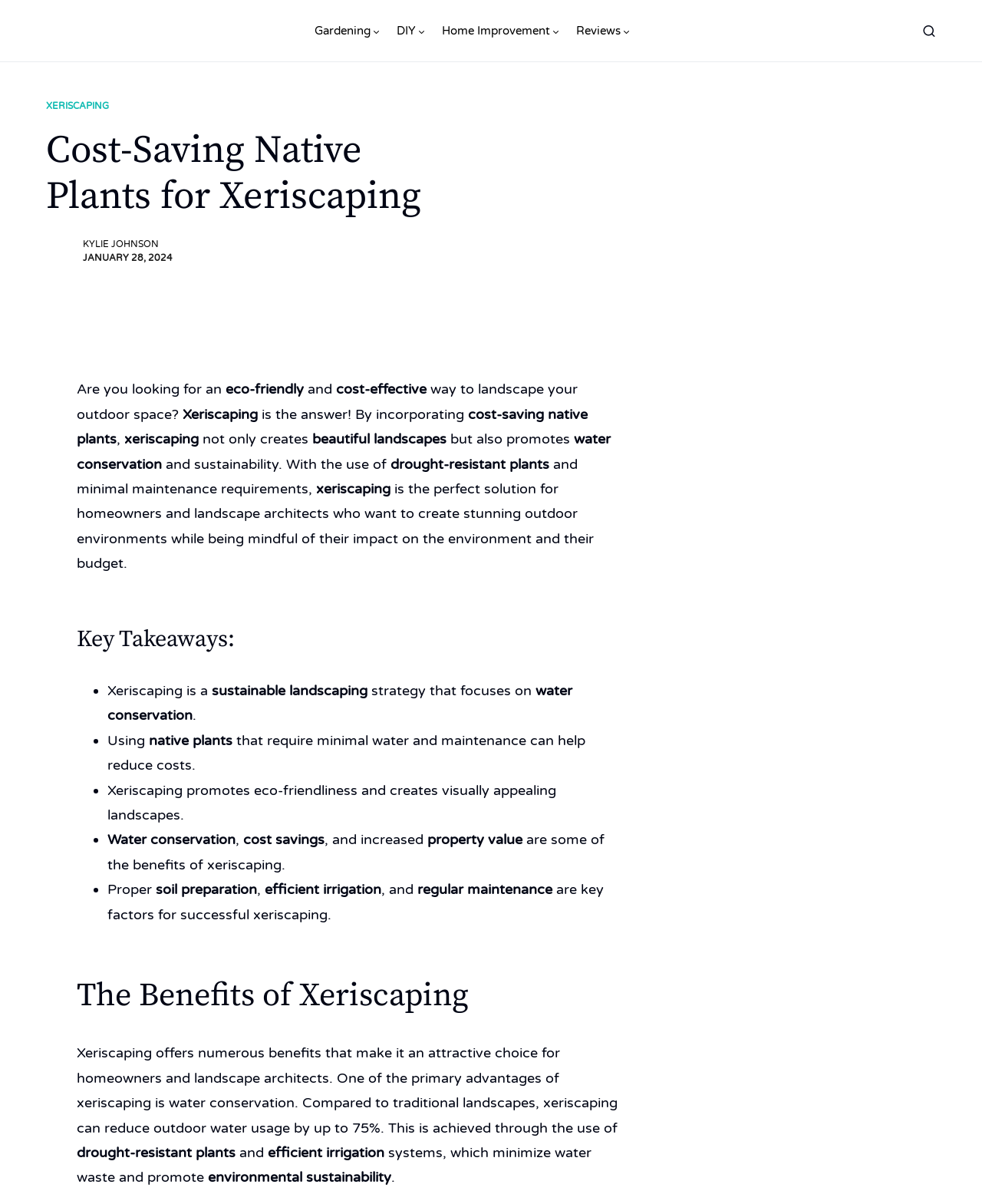Using the provided element description "Kylie Johnson", determine the bounding box coordinates of the UI element.

[0.084, 0.197, 0.162, 0.208]